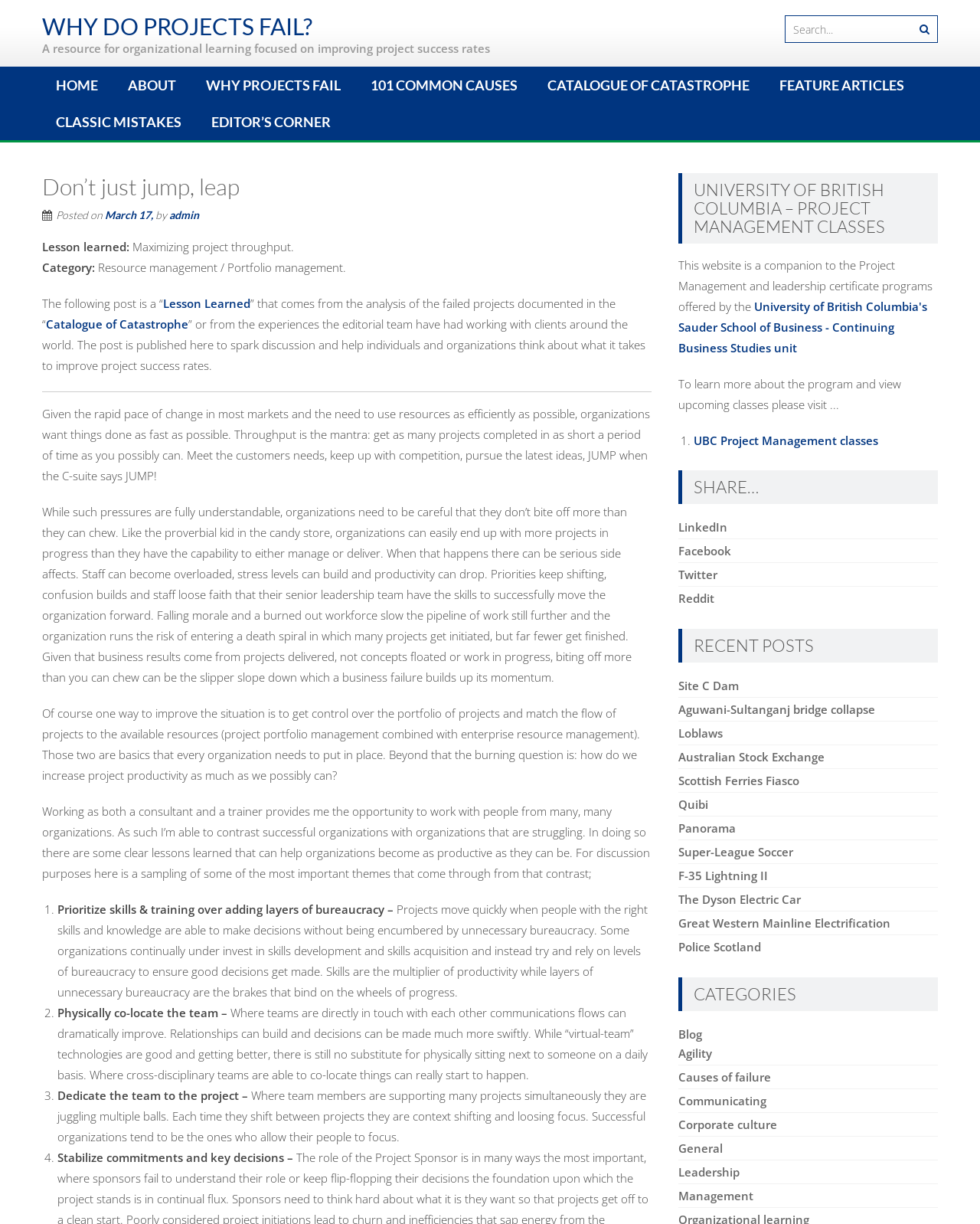Determine the bounding box of the UI component based on this description: "The Bible and Homosexuality". The bounding box coordinates should be four float values between 0 and 1, i.e., [left, top, right, bottom].

None